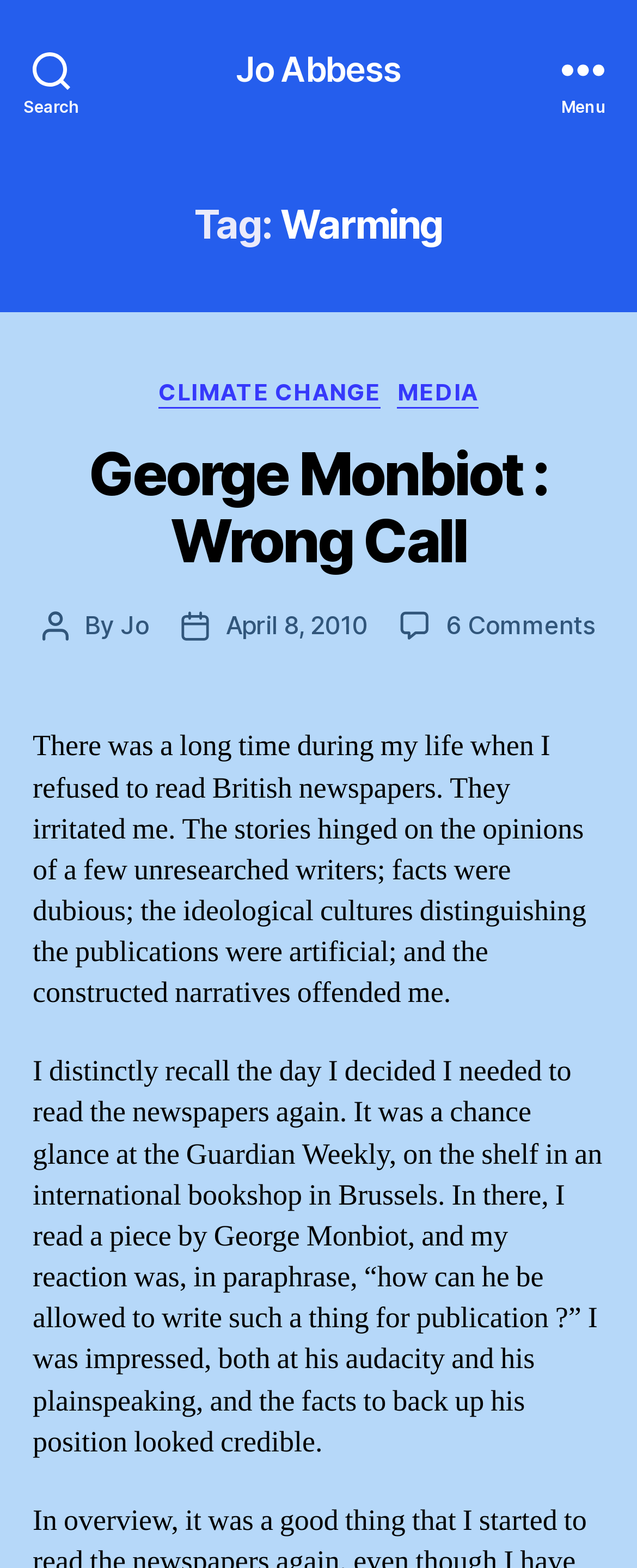Please identify the coordinates of the bounding box for the clickable region that will accomplish this instruction: "Search for something".

[0.0, 0.0, 0.162, 0.088]